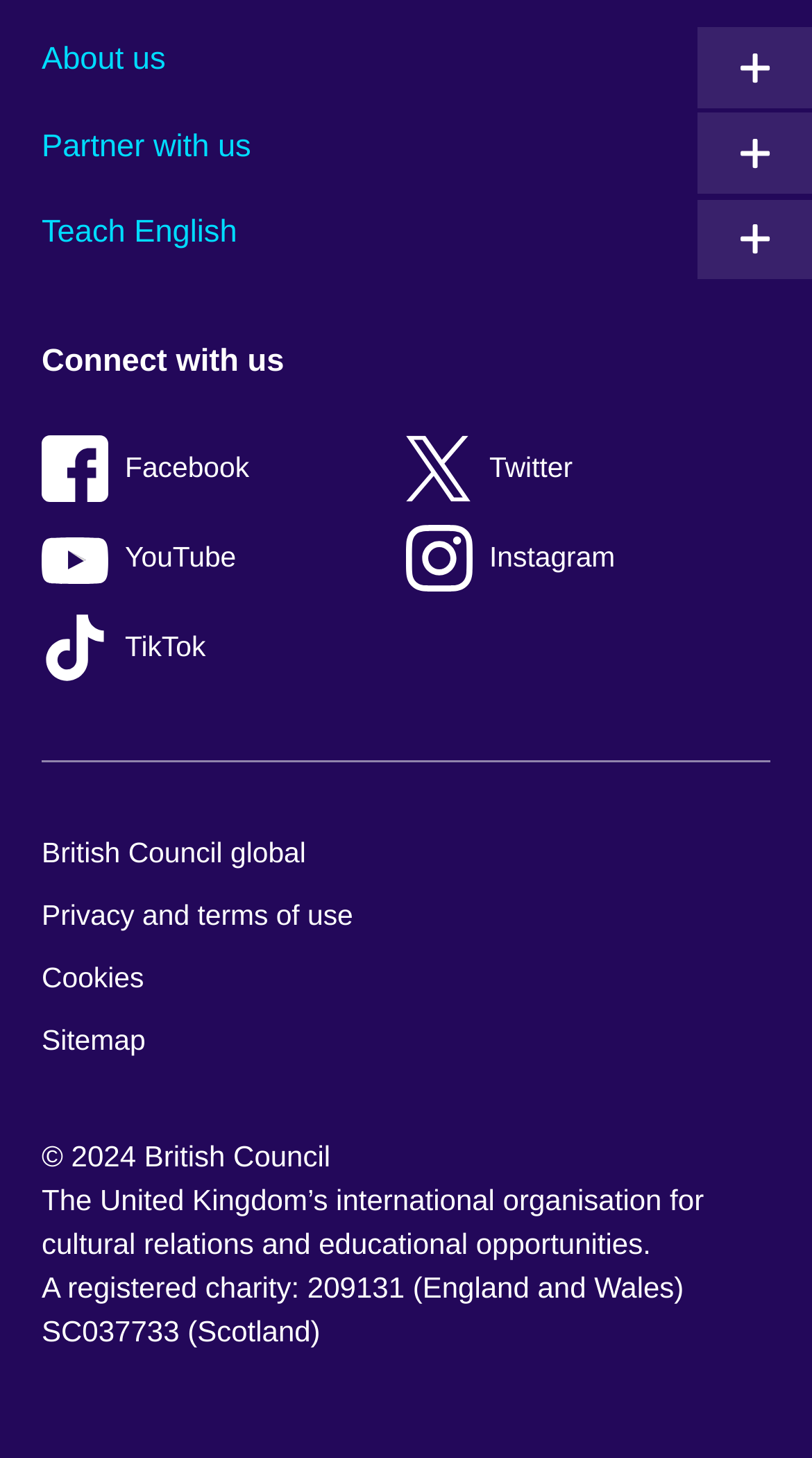Please provide a comprehensive answer to the question based on the screenshot: What is the purpose of the organization?

I found the purpose of the organization by reading the static text at the bottom of the webpage, which says 'The United Kingdom’s international organisation for cultural relations and educational opportunities'.